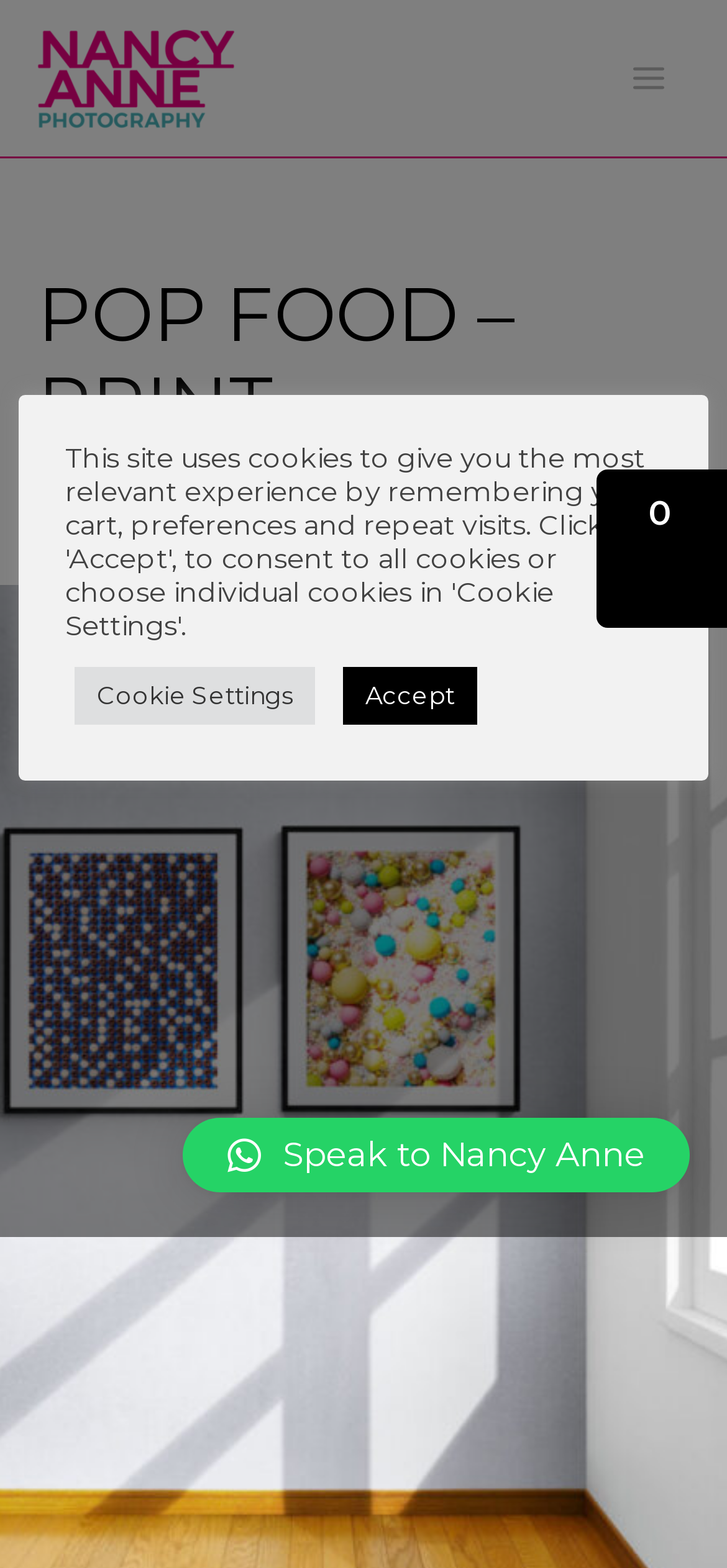What is the shape of the image next to the 'MAIN MENU' button?
From the details in the image, provide a complete and detailed answer to the question.

I analyzed the bounding box coordinates of the image element next to the 'MAIN MENU' button, which suggests that it is a rectangular shape with a width and height.